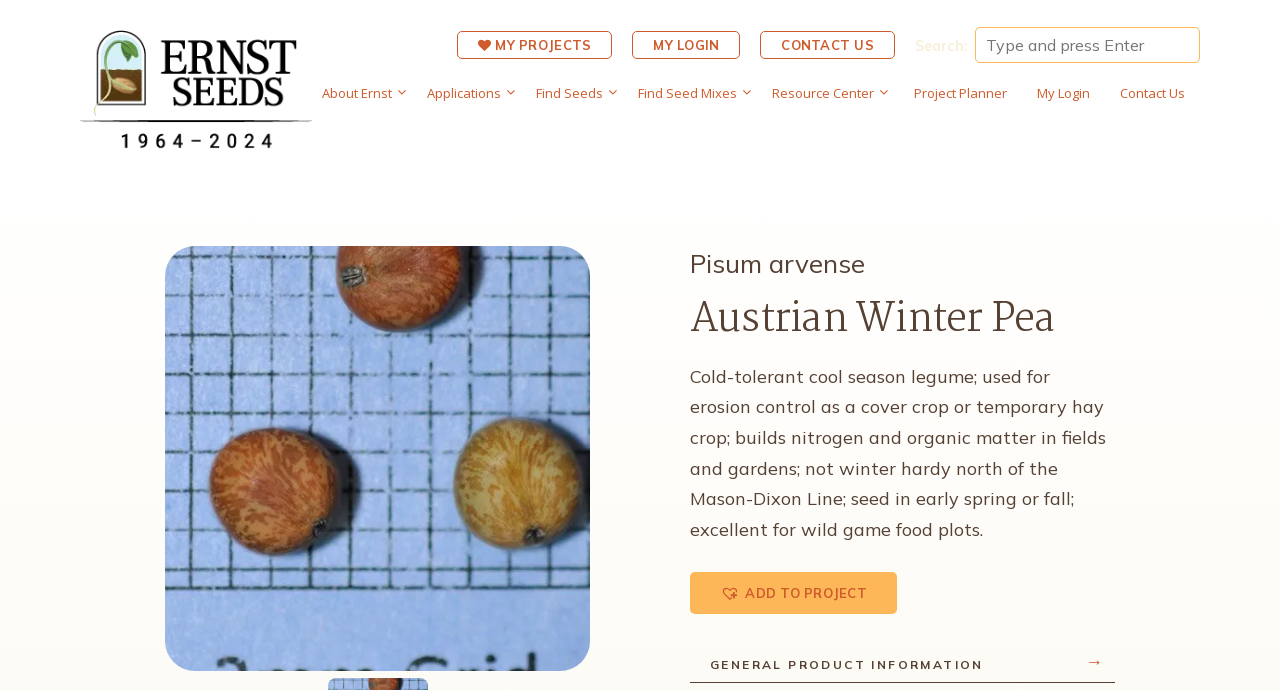Carefully examine the image and provide an in-depth answer to the question: What can you do with the 'Add to Project' button?

The 'Add to Project' button is located below the product description, and it allows users to add the Austrian Winter Pea to their project, as indicated by the button element with bounding box coordinates [0.539, 0.829, 0.701, 0.89] and the StaticText element 'ADD TO PROJECT' with bounding box coordinates [0.582, 0.848, 0.677, 0.871].